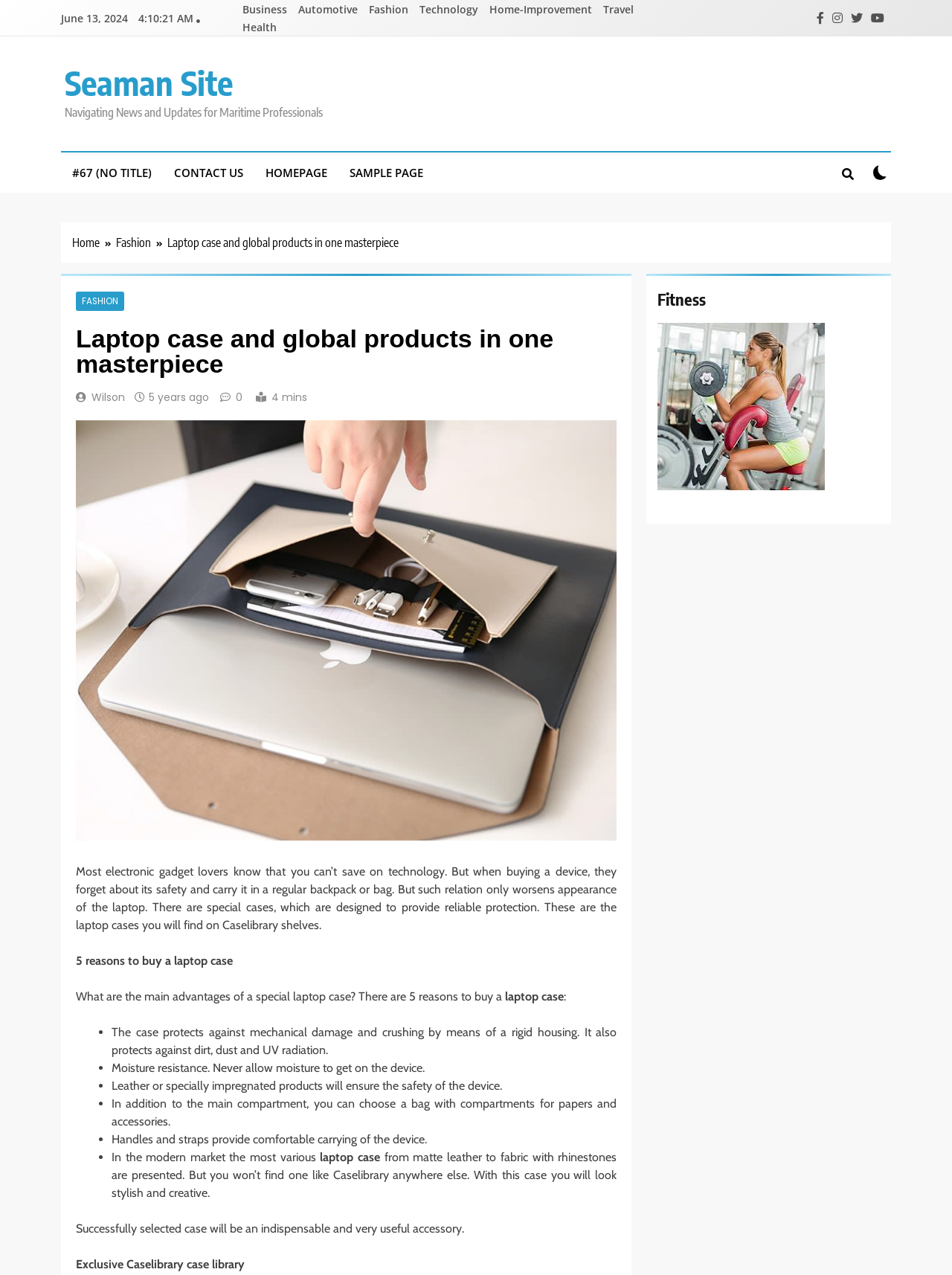Please identify the bounding box coordinates of the element that needs to be clicked to perform the following instruction: "Click on CONTACT US".

[0.171, 0.12, 0.267, 0.151]